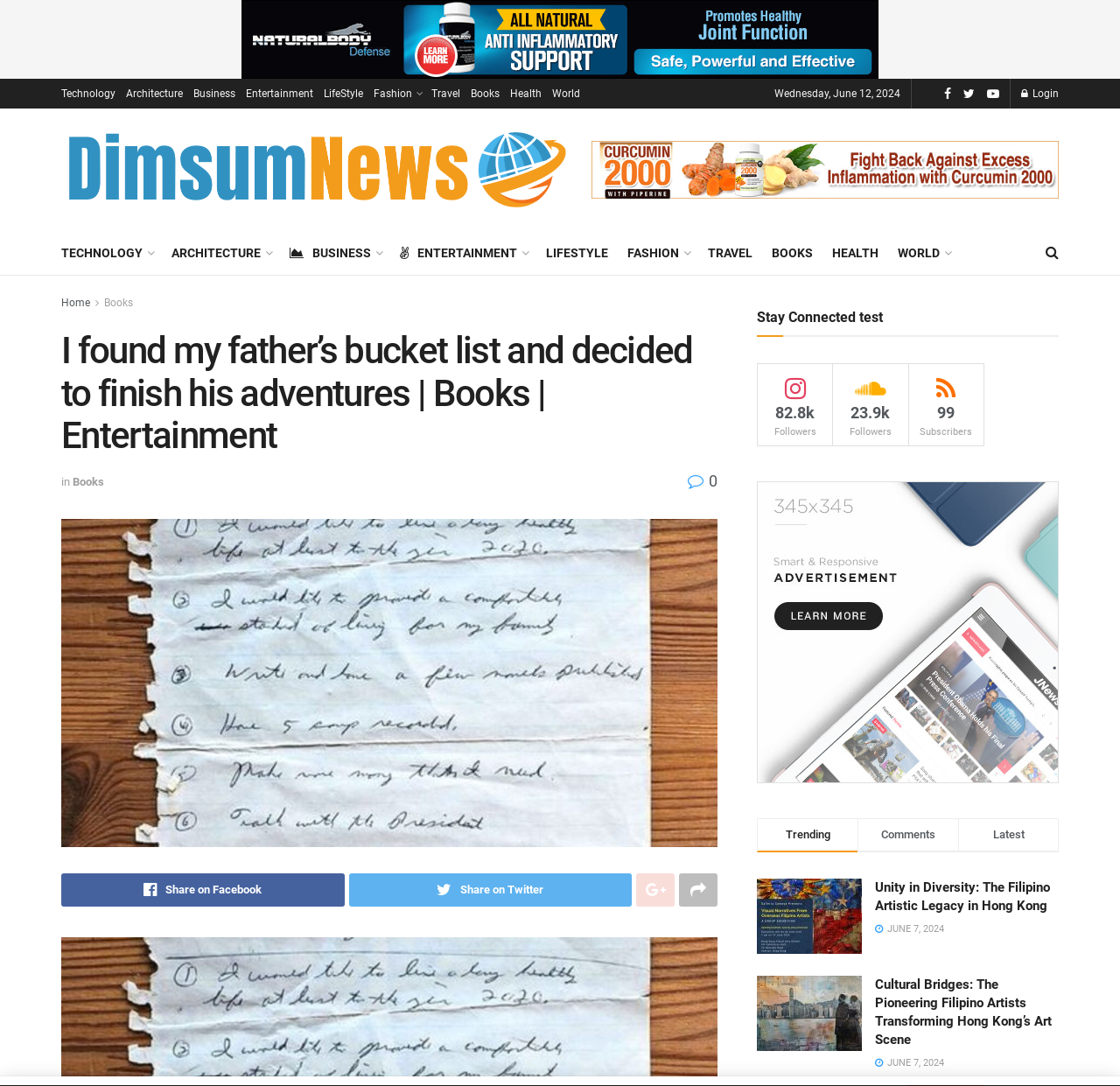Identify the bounding box of the UI component described as: "alt="Global News Portal"".

[0.055, 0.1, 0.506, 0.213]